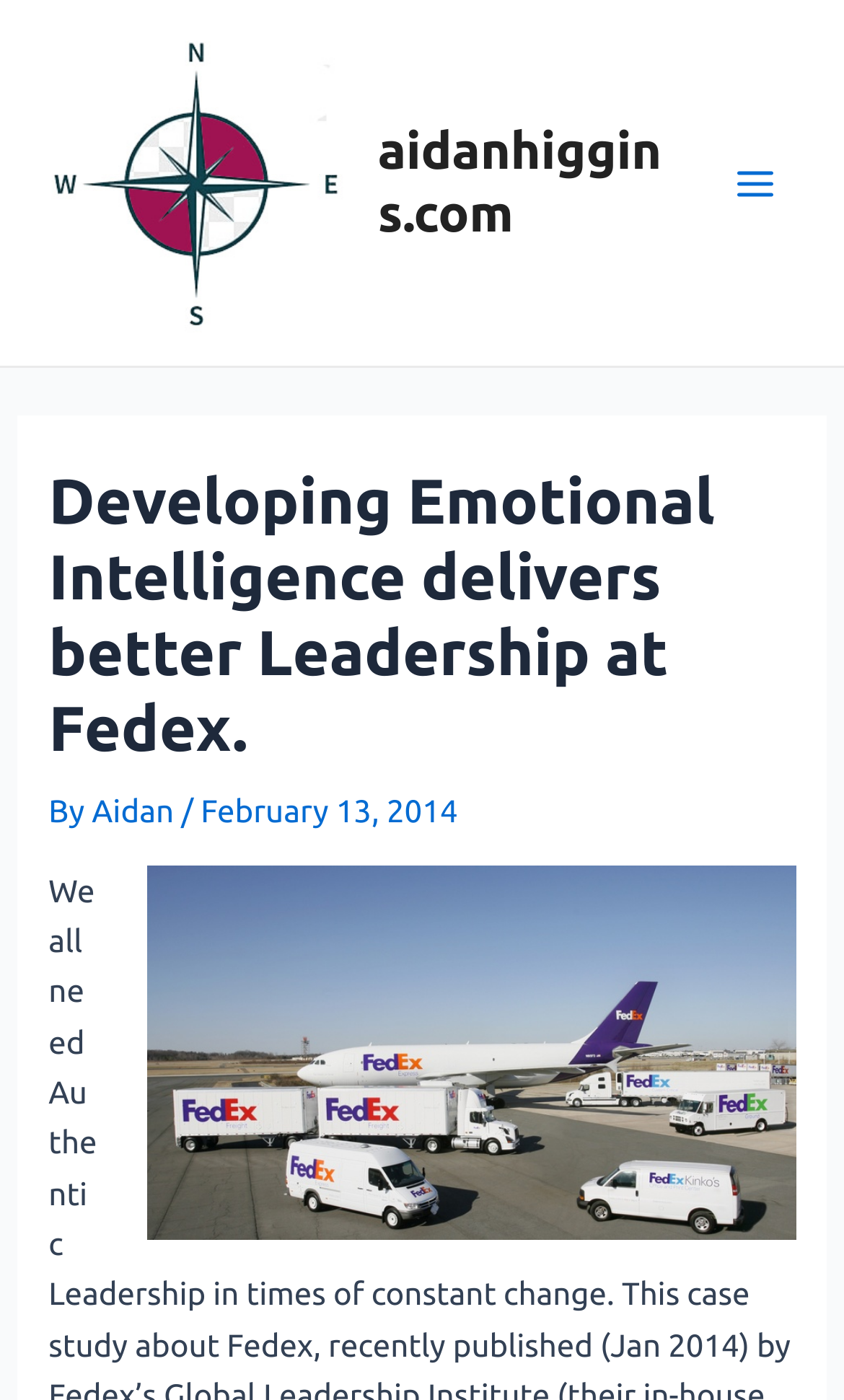Calculate the bounding box coordinates for the UI element based on the following description: "Main Menu". Ensure the coordinates are four float numbers between 0 and 1, i.e., [left, top, right, bottom].

[0.841, 0.098, 0.949, 0.163]